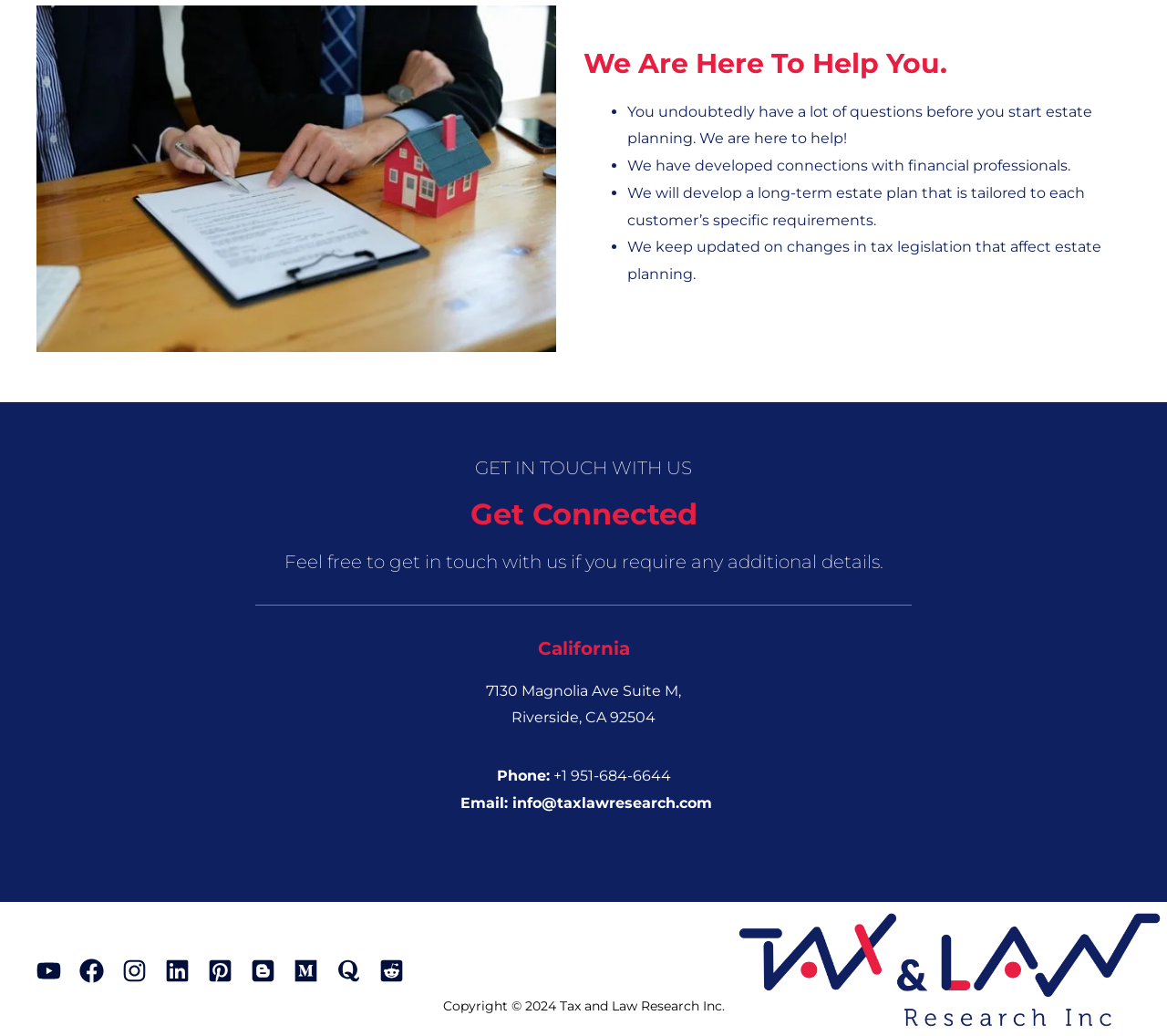Determine the coordinates of the bounding box for the clickable area needed to execute this instruction: "View our location in California".

[0.219, 0.615, 0.781, 0.636]